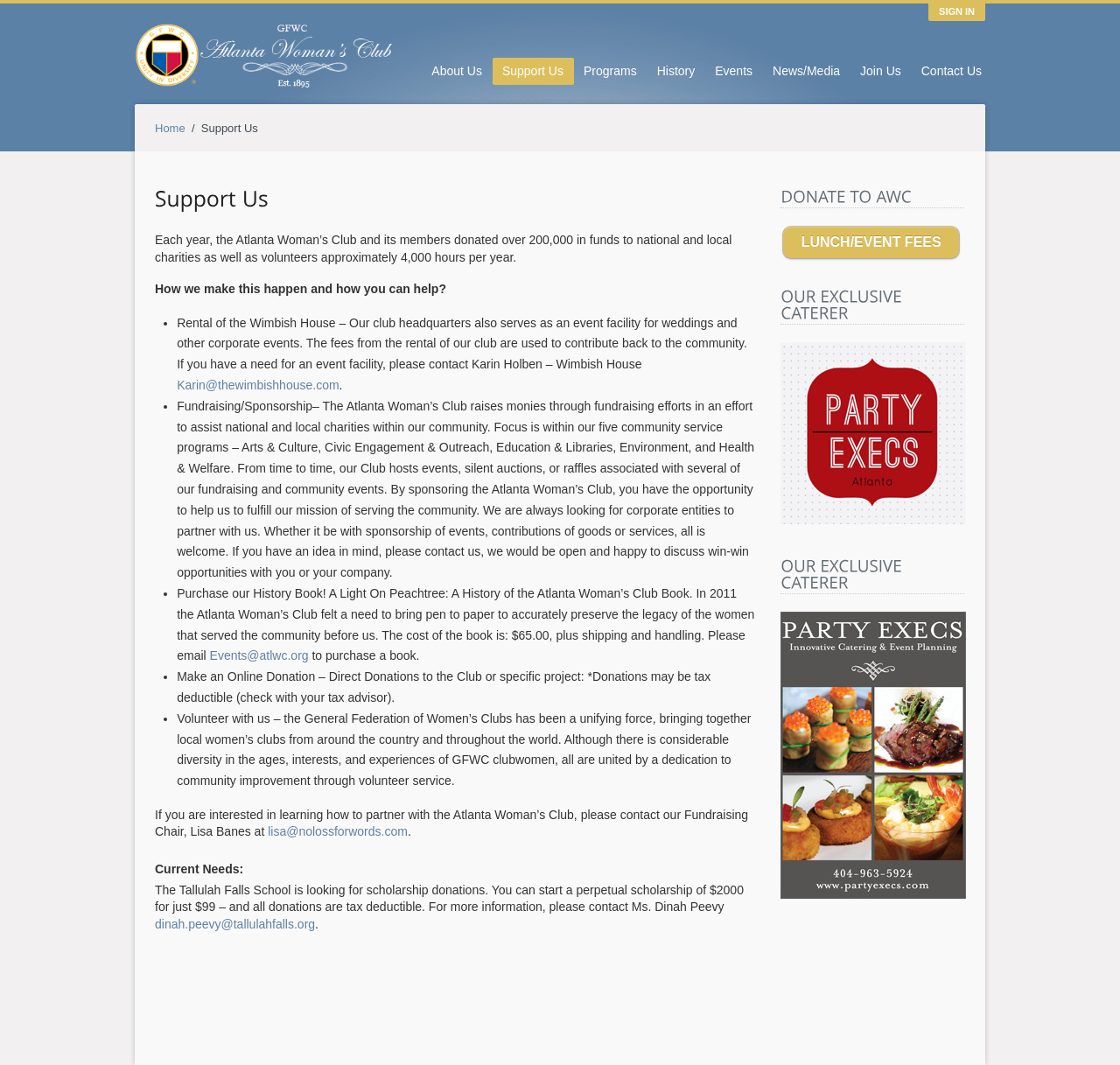Give a one-word or one-phrase response to the question: 
What is the cost of the history book?

$65.00